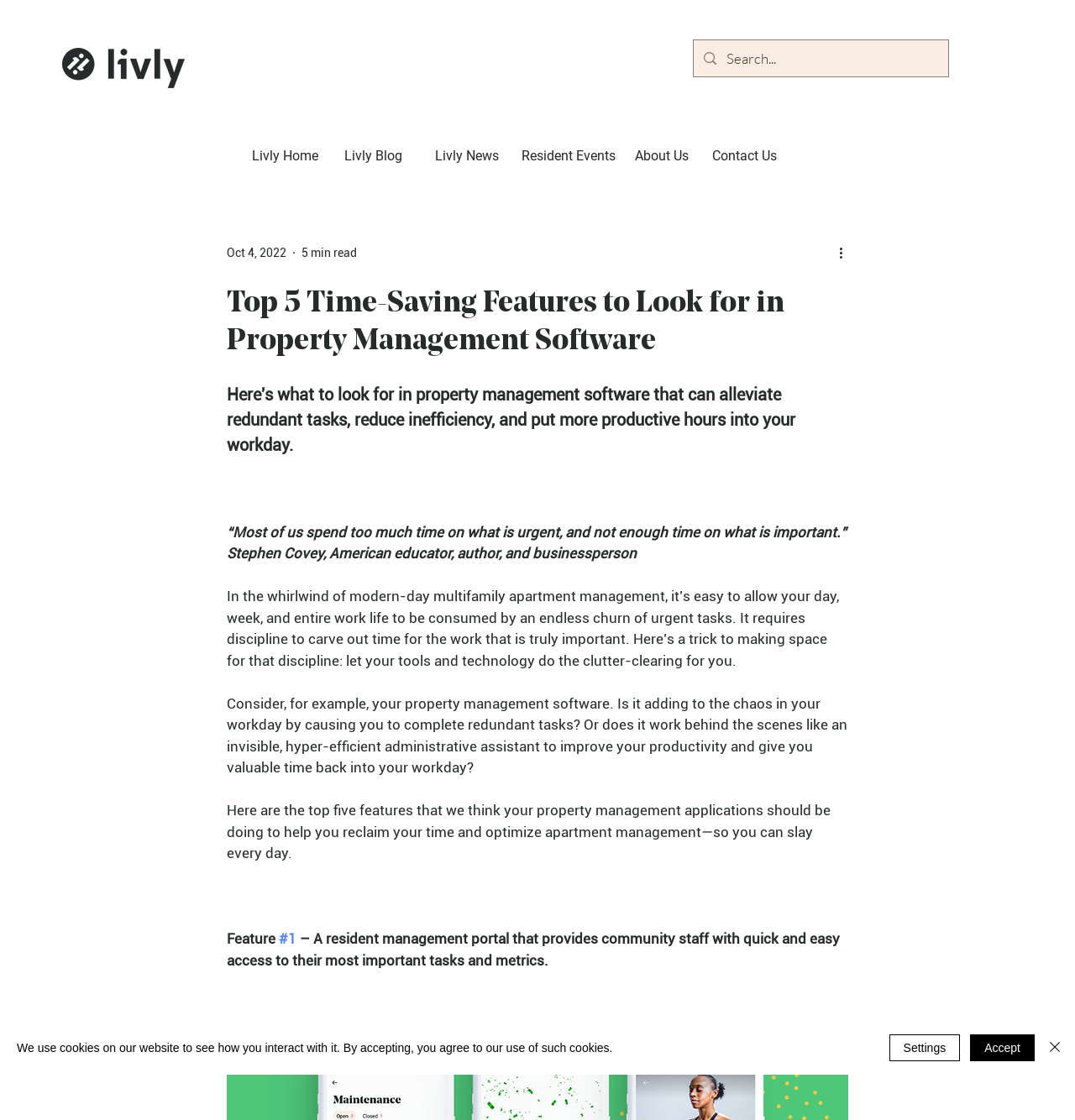Please specify the bounding box coordinates of the area that should be clicked to accomplish the following instruction: "Read the blog". The coordinates should consist of four float numbers between 0 and 1, i.e., [left, top, right, bottom].

[0.306, 0.128, 0.388, 0.15]